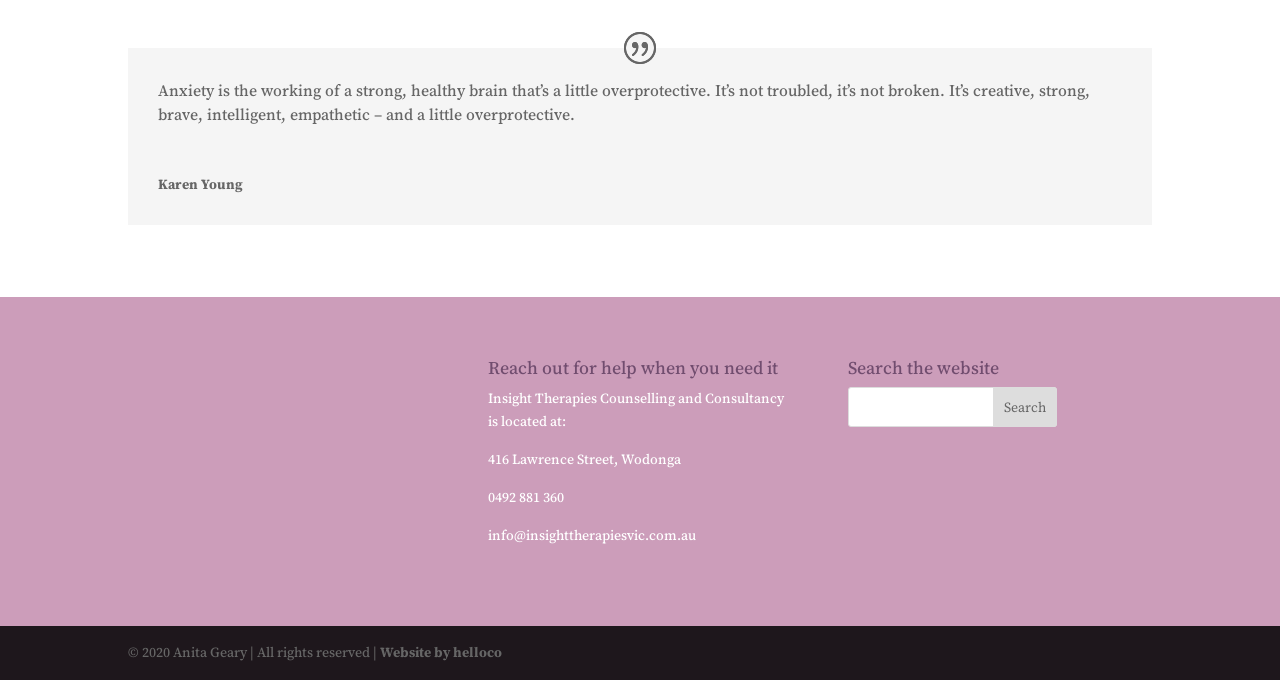Find the bounding box of the UI element described as follows: "Website by helloco".

[0.295, 0.944, 0.392, 0.974]